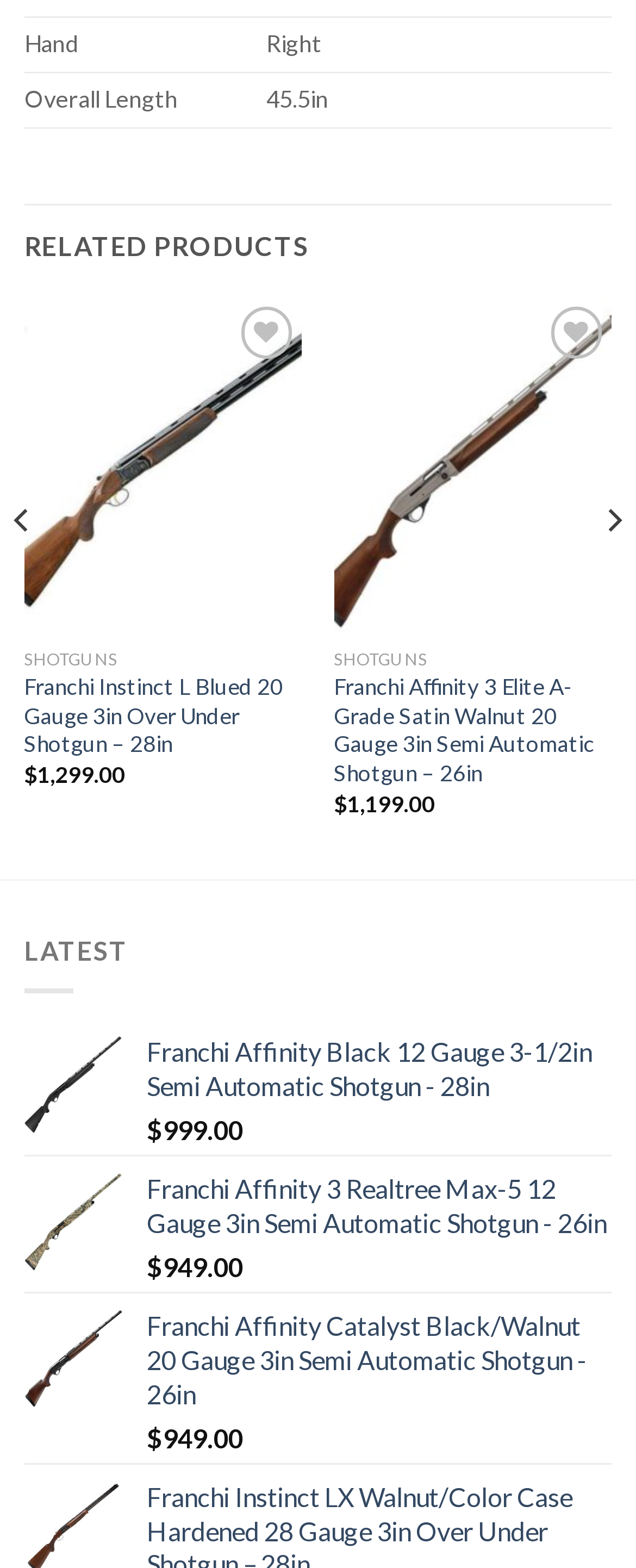Determine the bounding box coordinates for the area that needs to be clicked to fulfill this task: "Explore KLEI Harmony RCA Socket". The coordinates must be given as four float numbers between 0 and 1, i.e., [left, top, right, bottom].

None